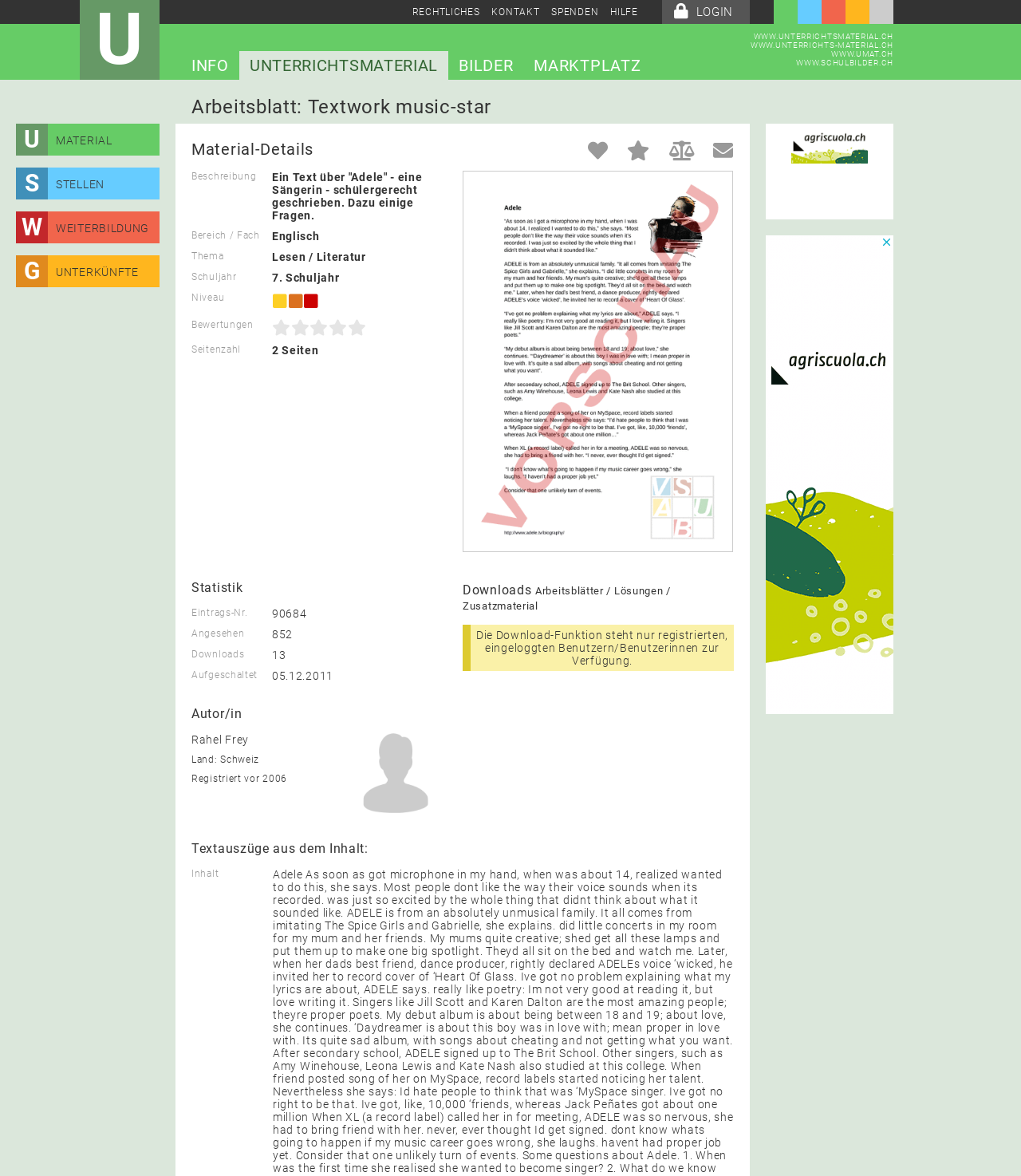What is the name of the author of the material?
Please answer the question with a detailed and comprehensive explanation.

The question can be answered by looking at the 'Autor/in' section, which states 'Rahel Frey'. This indicates that the author of the material is Rahel Frey.